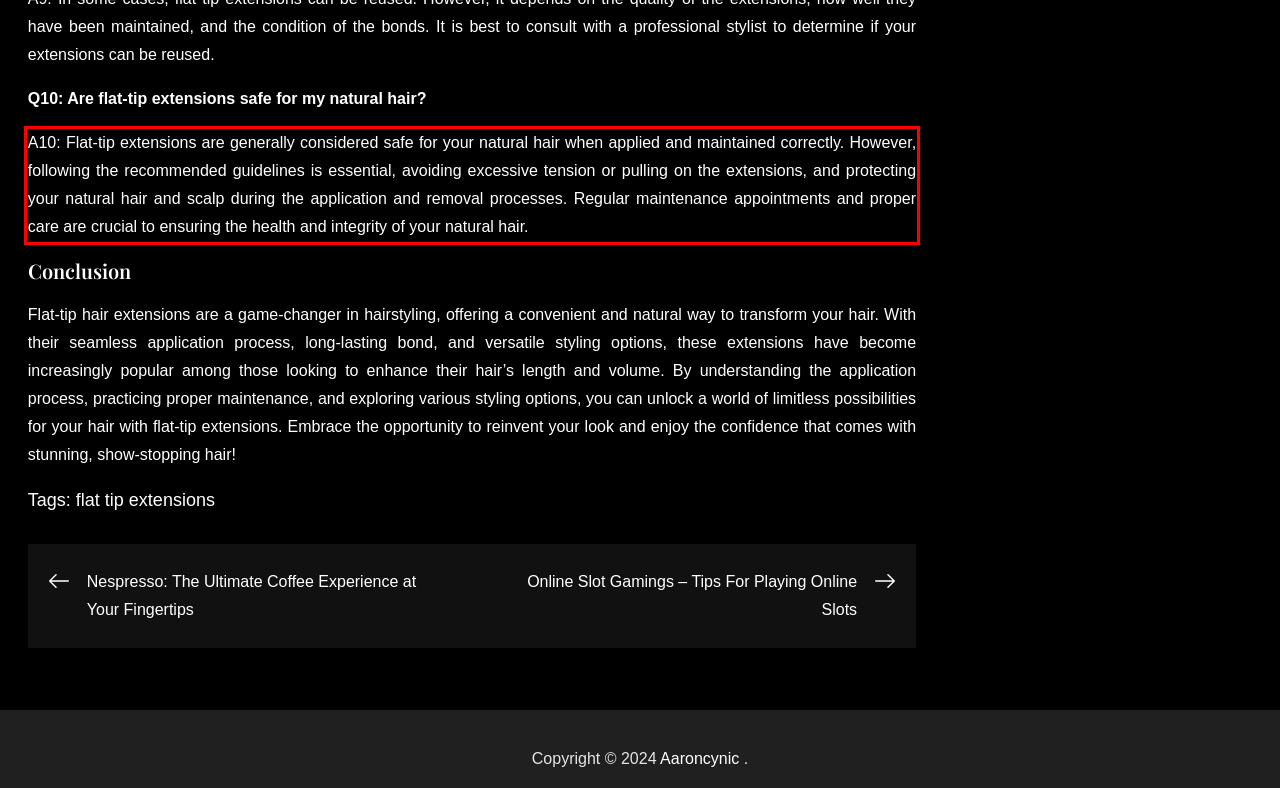Using the webpage screenshot, recognize and capture the text within the red bounding box.

A10: Flat-tip extensions are generally considered safe for your natural hair when applied and maintained correctly. However, following the recommended guidelines is essential, avoiding excessive tension or pulling on the extensions, and protecting your natural hair and scalp during the application and removal processes. Regular maintenance appointments and proper care are crucial to ensuring the health and integrity of your natural hair.